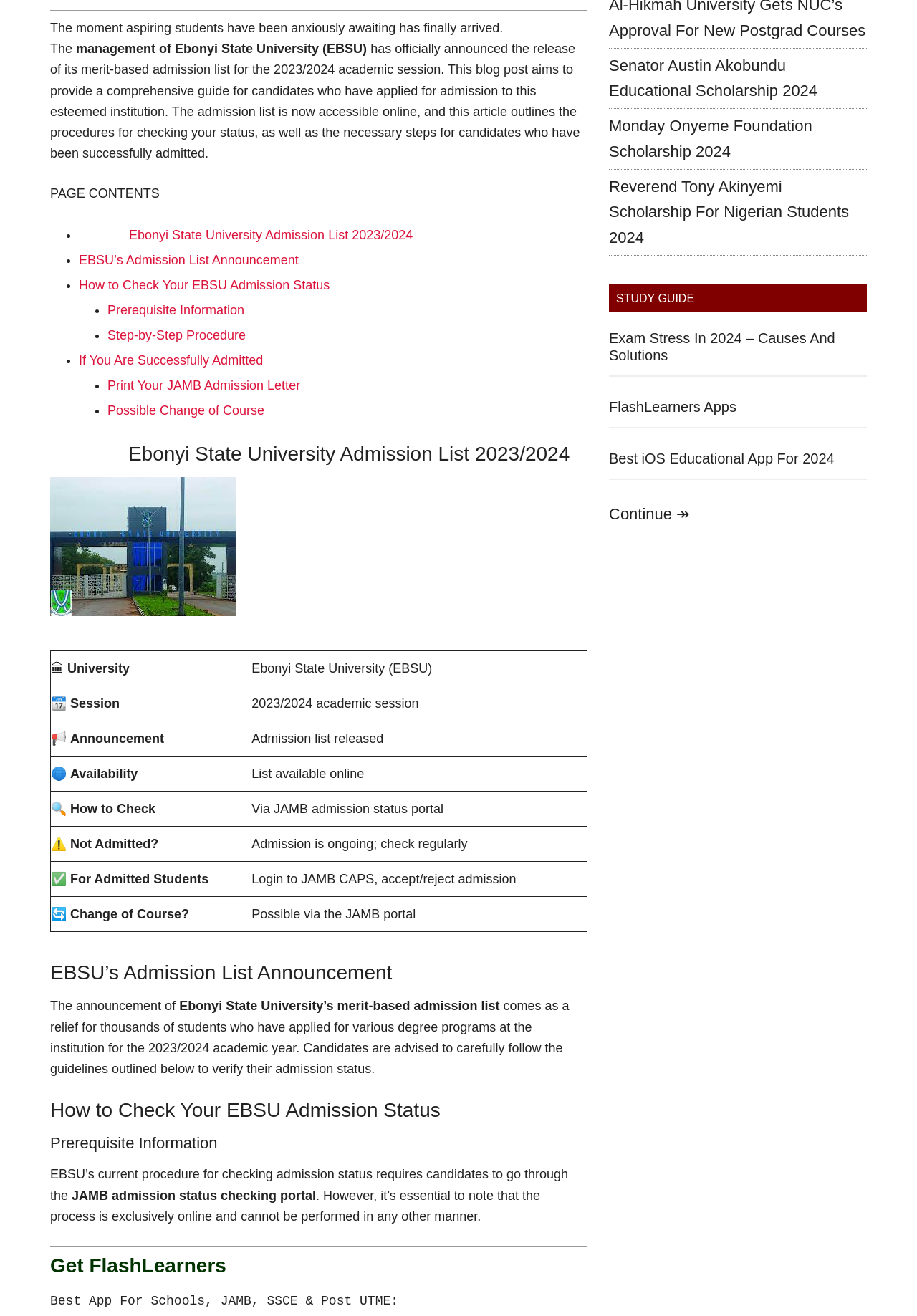From the given element description: "Possible Change of Course", find the bounding box for the UI element. Provide the coordinates as four float numbers between 0 and 1, in the order [left, top, right, bottom].

[0.117, 0.306, 0.288, 0.317]